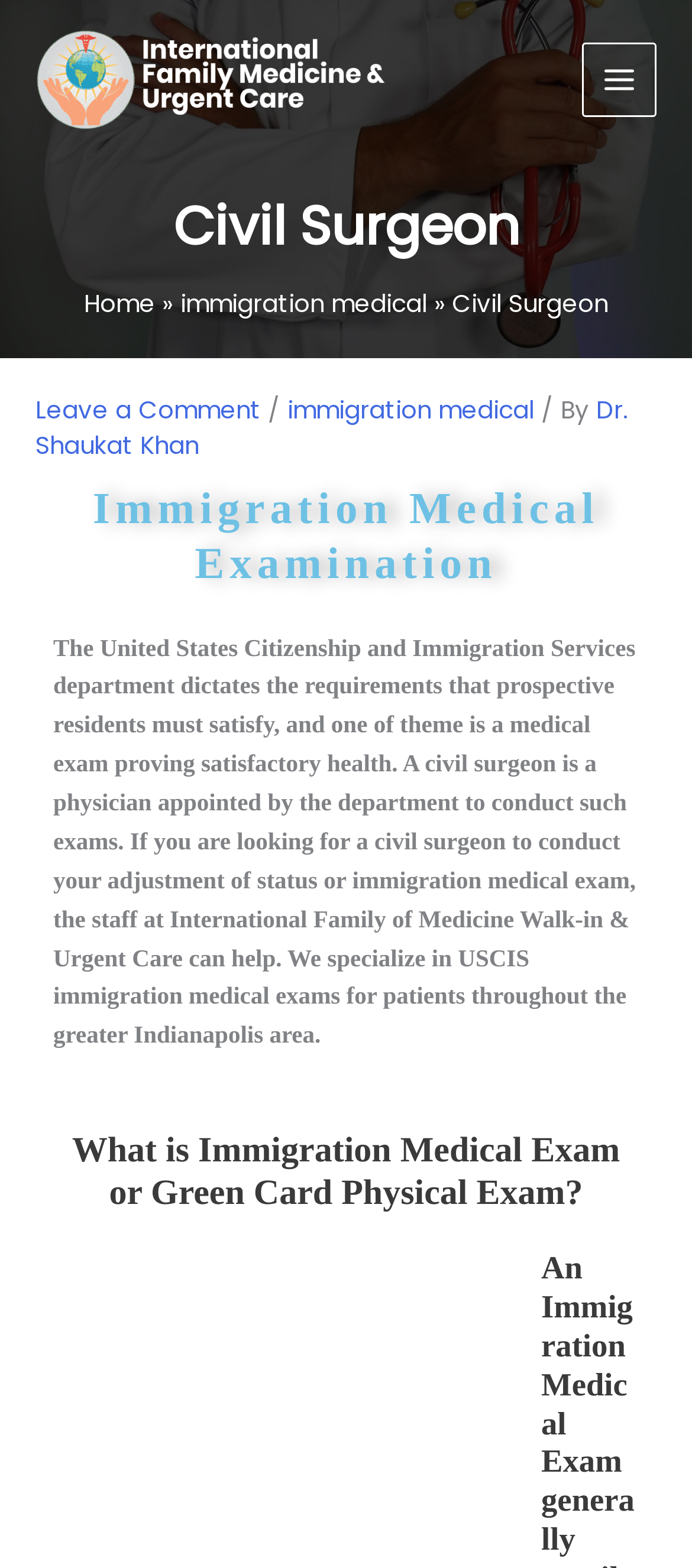Please determine the bounding box coordinates of the clickable area required to carry out the following instruction: "Read the article about immigration medical examination". The coordinates must be four float numbers between 0 and 1, represented as [left, top, right, bottom].

[0.077, 0.308, 0.923, 0.378]